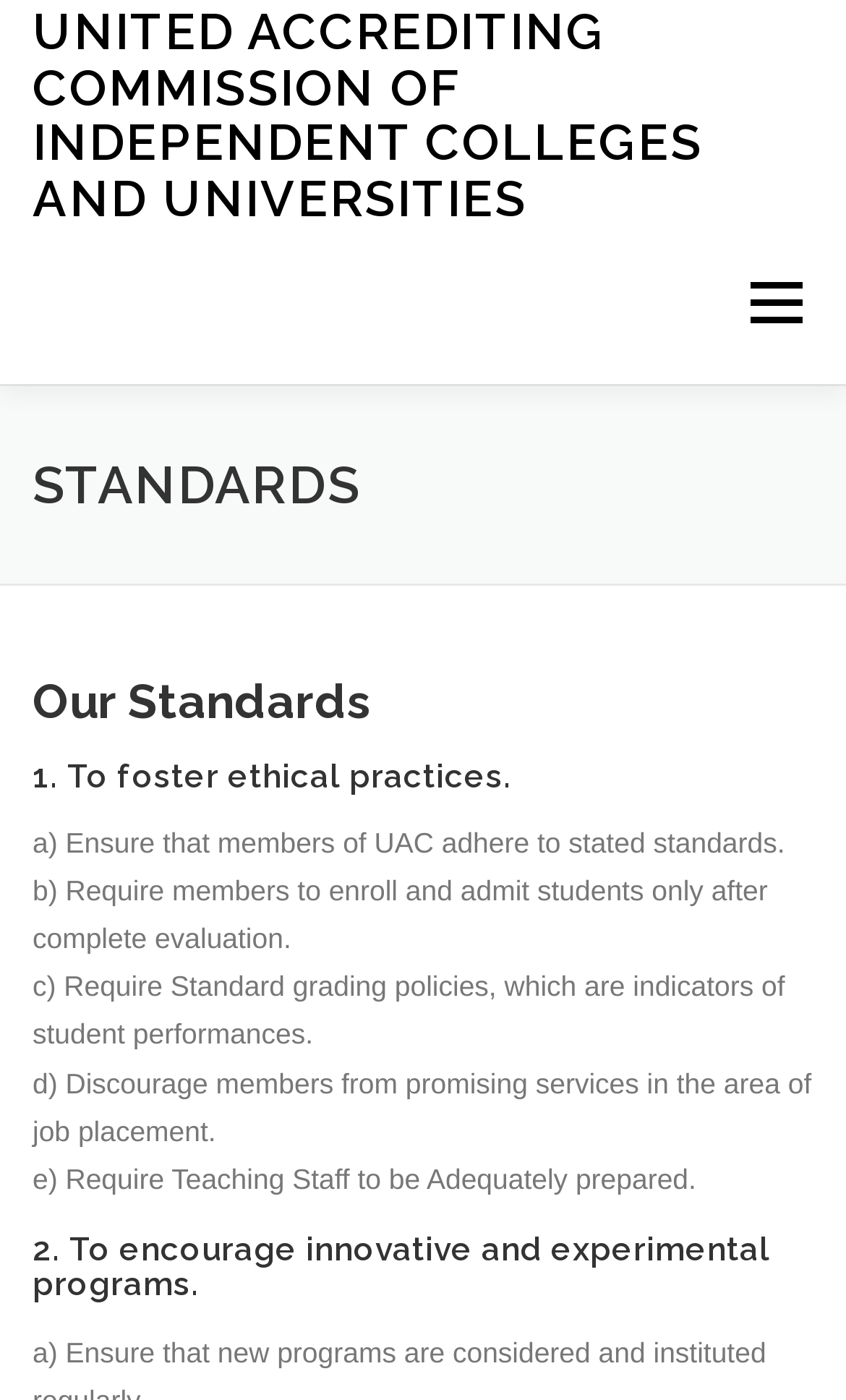How many links are in the top navigation menu?
Please provide a comprehensive answer based on the contents of the image.

I examined the webpage and found the top navigation menu with links 'UNITED ACCREDITING COMMISSION OF INDEPENDENT COLLEGES AND UNIVERSITIES', 'Menu', 'ABOUT', 'FAQ', 'STANDARDS', 'DEGREE', and 'MEMBERSHIP'. There are 7 links in total.